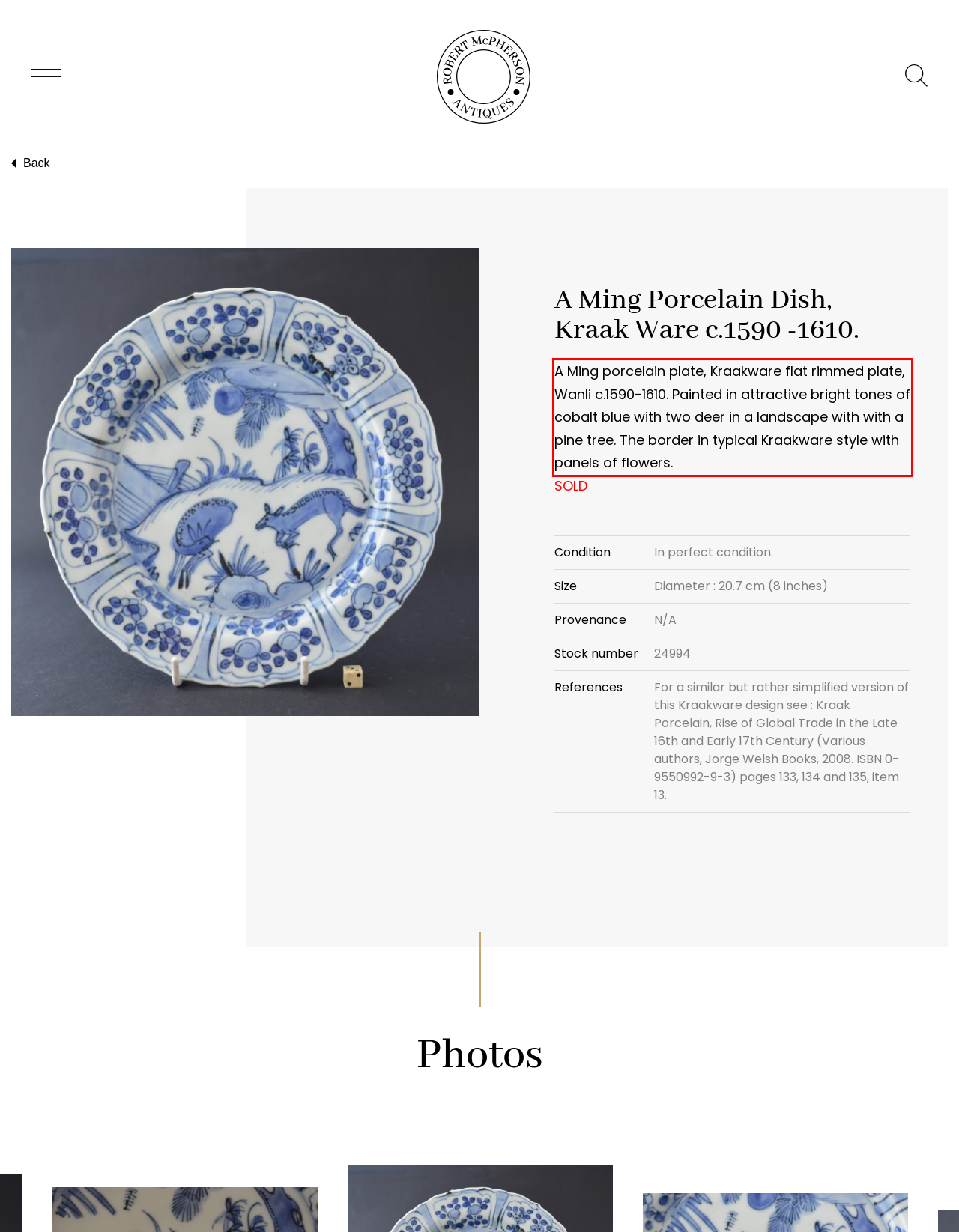You are provided with a screenshot of a webpage that includes a UI element enclosed in a red rectangle. Extract the text content inside this red rectangle.

A Ming porcelain plate, Kraakware flat rimmed plate, Wanli c.1590-1610. Painted in attractive bright tones of cobalt blue with two deer in a landscape with with a pine tree. The border in typical Kraakware style with panels of flowers.